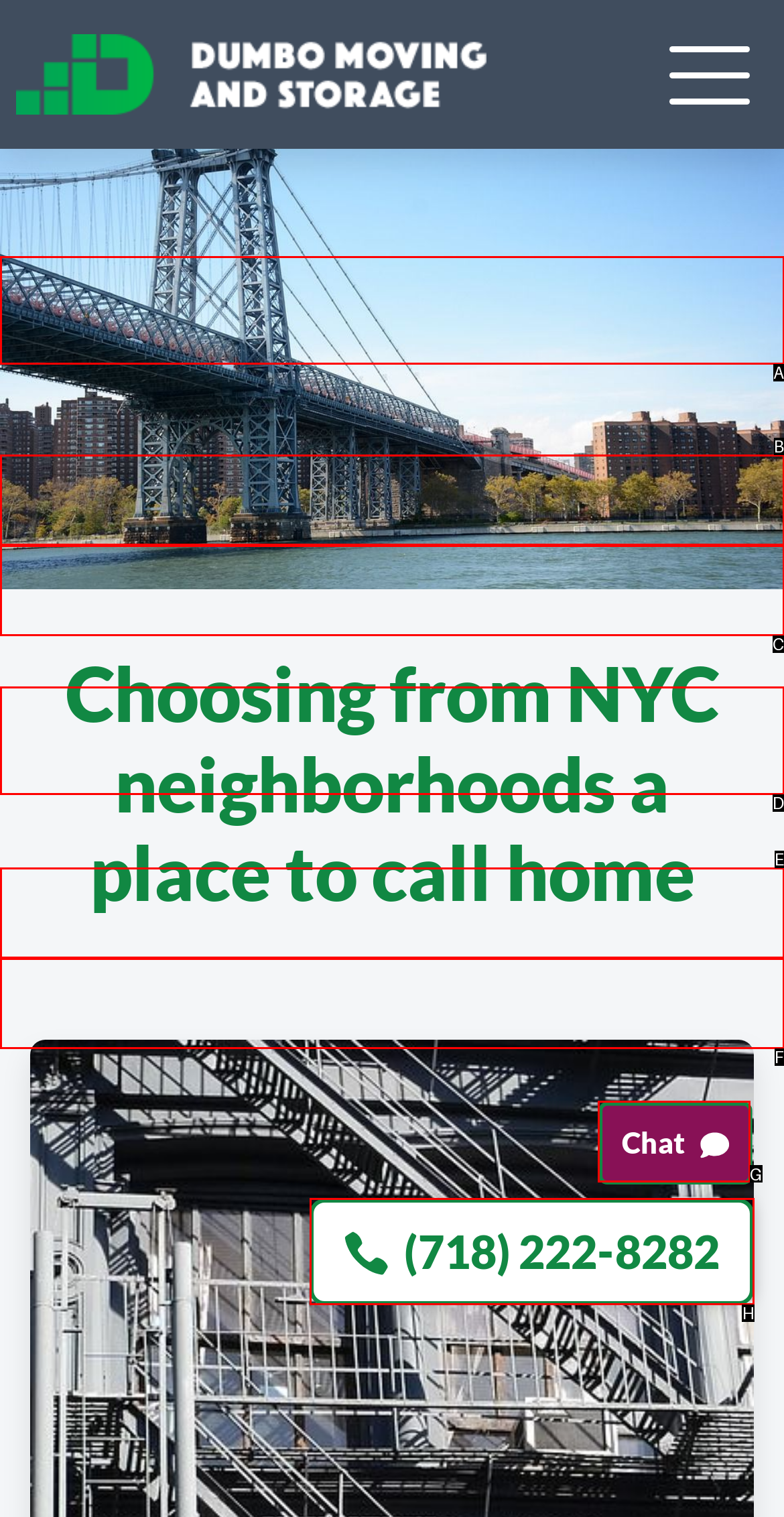Tell me which element should be clicked to achieve the following objective: Call (718) 222-8282
Reply with the letter of the correct option from the displayed choices.

H